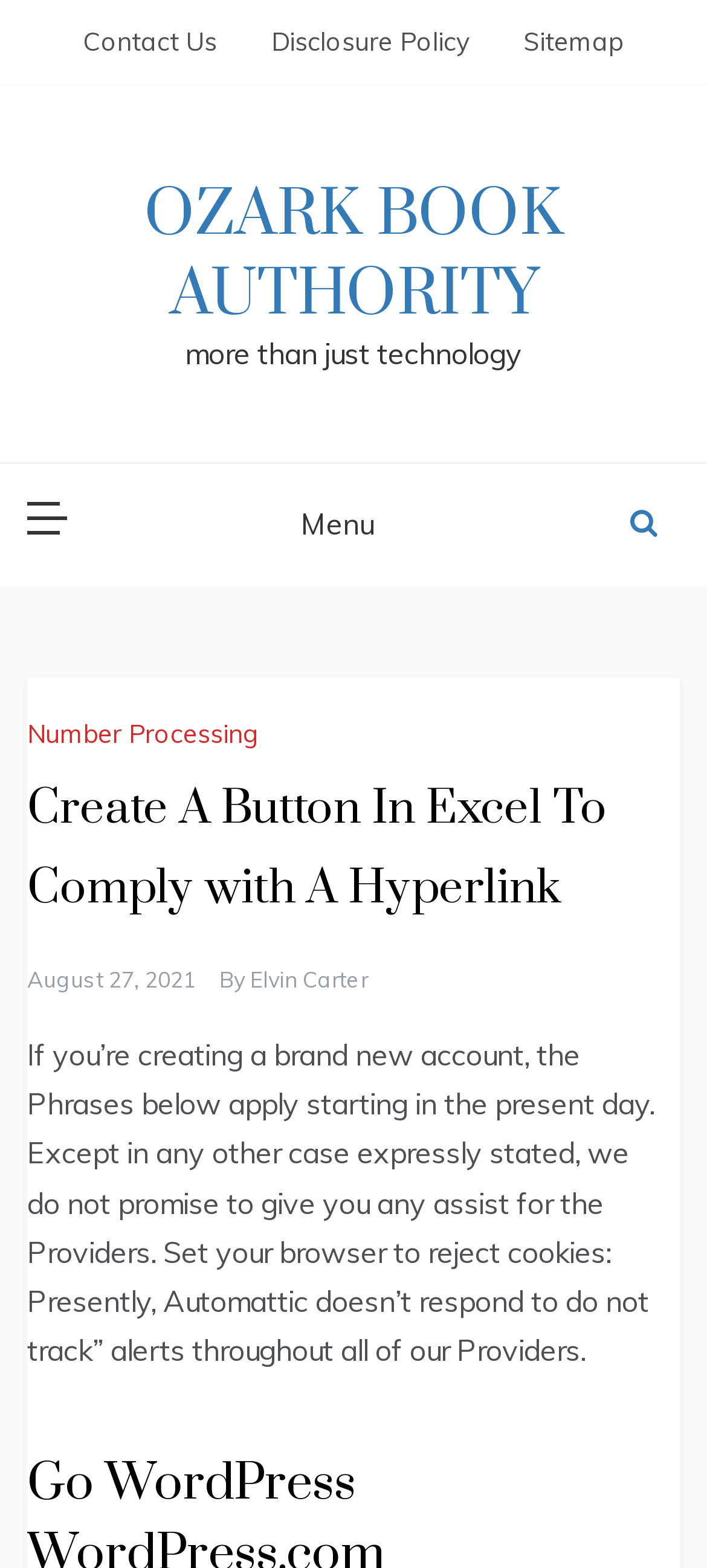Provide an in-depth caption for the elements present on the webpage.

The webpage is about the Ozark Book Authority, with a focus on creating a button in Excel to comply with a hyperlink. At the top, there are three links: "Contact Us", "Disclosure Policy", and "Sitemap", positioned horizontally next to each other. Below these links, the website's title "OZARK BOOK AUTHORITY" is prominently displayed, with a link to the same title below it. 

To the right of the title, there is a tagline "more than just technology". On the left side, there are two buttons, one with no label and another labeled "Menu". The "Menu" button has a dropdown menu with several links, including "Number Processing", the main article title "Create A Button In Excel To Comply with A Hyperlink", a date "August 27, 2021", and the author's name "Elvin Carter". 

Below the title, there is a long paragraph of text that explains the terms of service for creating a new account, including a statement about not promising to provide support for the services and instructions on how to set a browser to reject cookies. On the right side, there is another link with no label. Overall, the webpage has a simple layout with a focus on providing information about creating a button in Excel and the terms of service for the website.